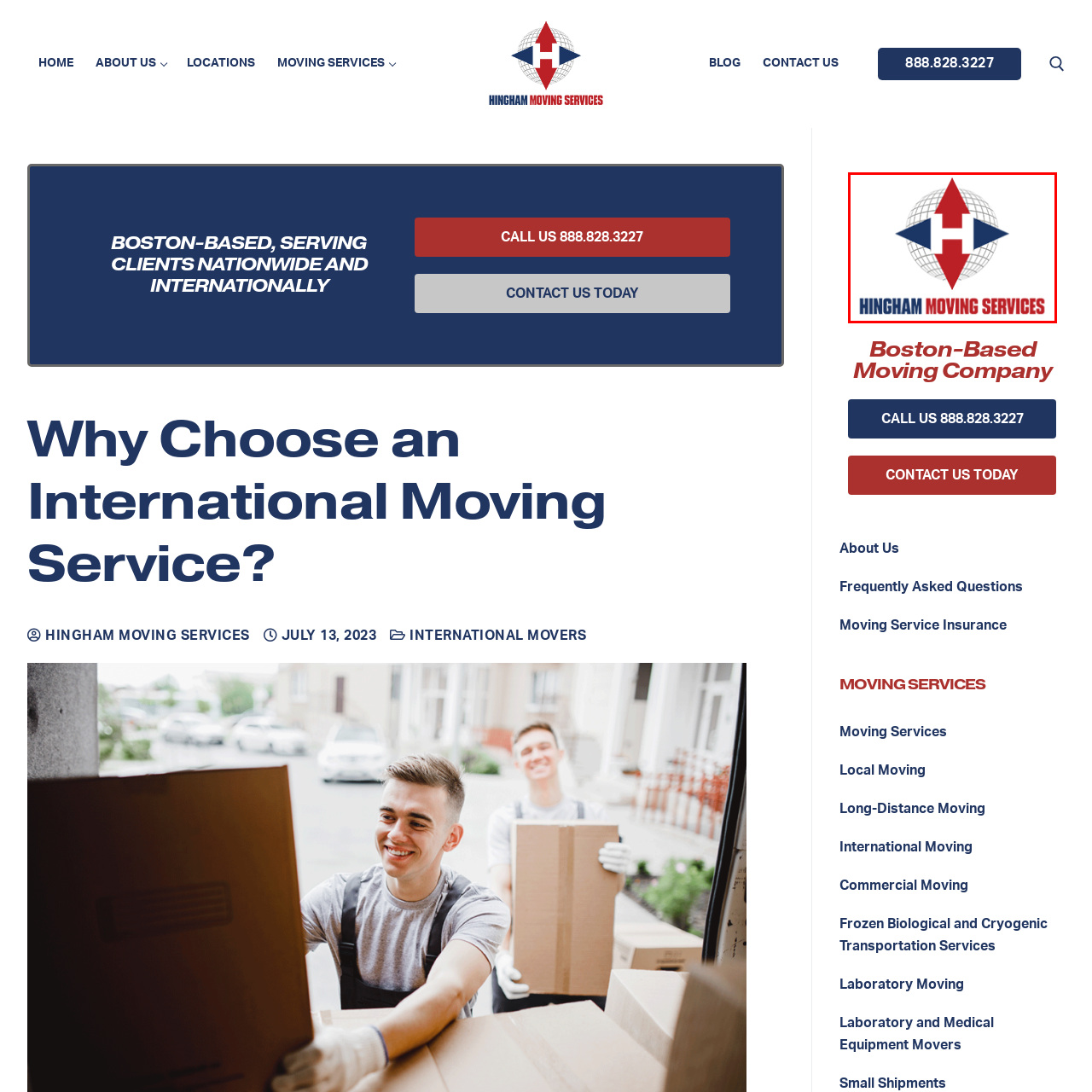What does the grid-like globe in the logo represent?
Examine the content inside the red bounding box in the image and provide a thorough answer to the question based on that visual information.

The grid-like globe in the logo represents the international aspect of the moving services offered by Hingham Moving Services because it is a visual representation of the globe, implying that the company provides moving services across different countries and regions.